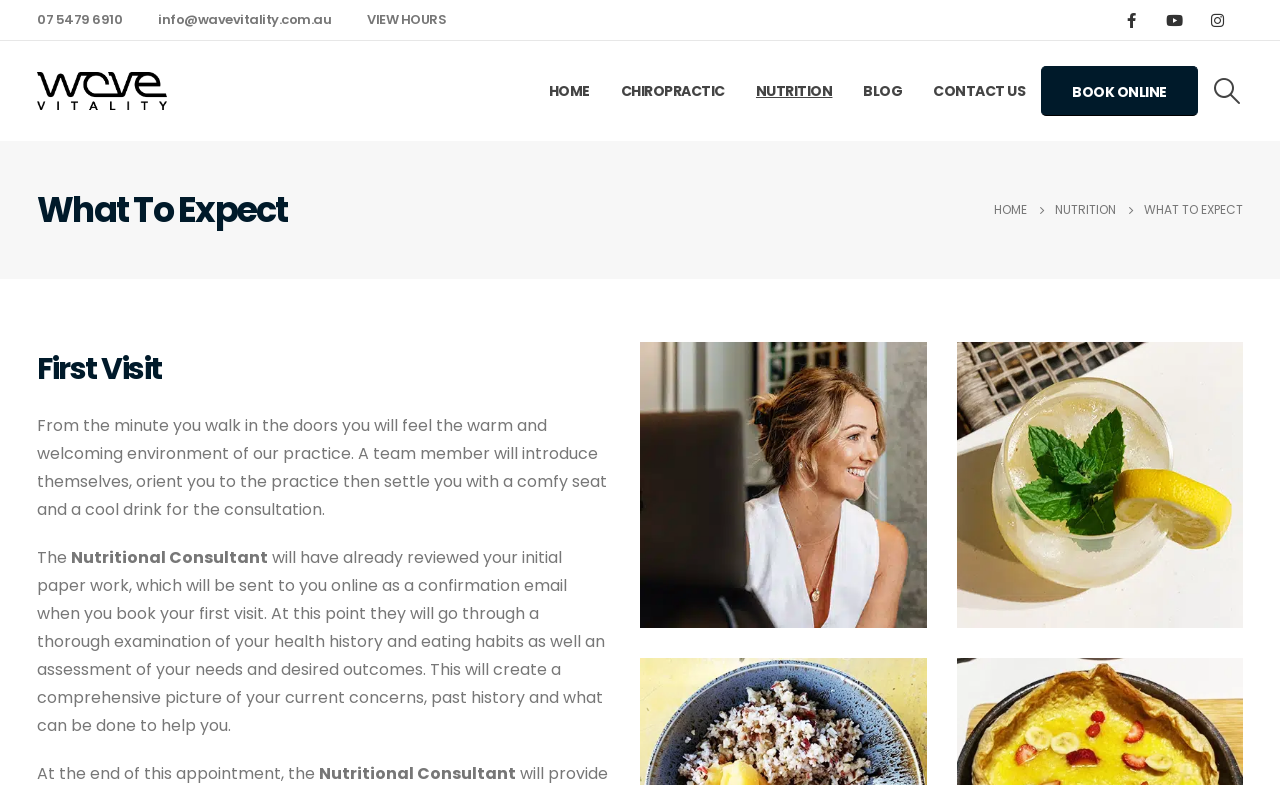What is the name of the nutritionist in the image?
Give a detailed response to the question by analyzing the screenshot.

I found the image of the nutritionist by looking at the middle section of the webpage, where the content about the first visit is displayed. The image has an alt text 'Dallen Nutritionist Wave Vitality Maroochydore', which indicates the name of the nutritionist.